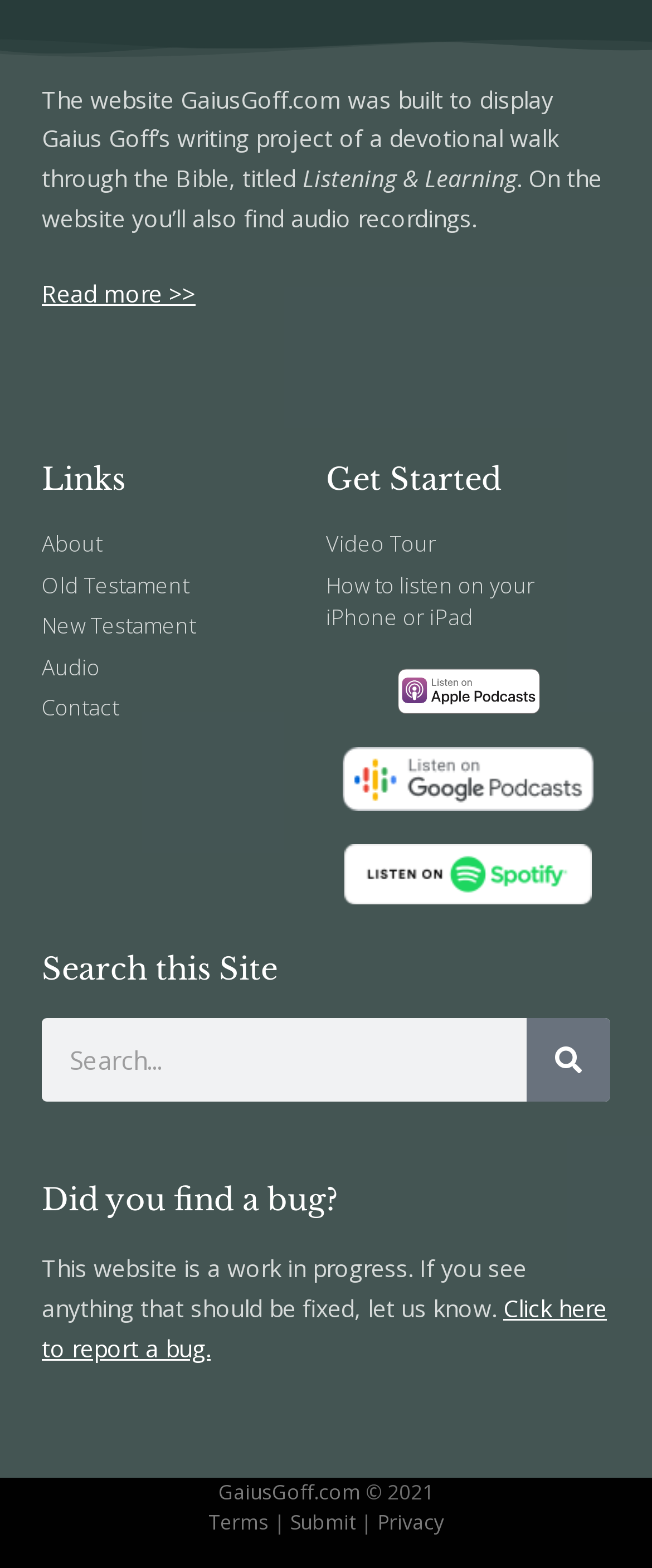Identify the bounding box for the given UI element using the description provided. Coordinates should be in the format (top-left x, top-left y, bottom-right x, bottom-right y) and must be between 0 and 1. Here is the description: Read more >>

[0.064, 0.177, 0.3, 0.197]